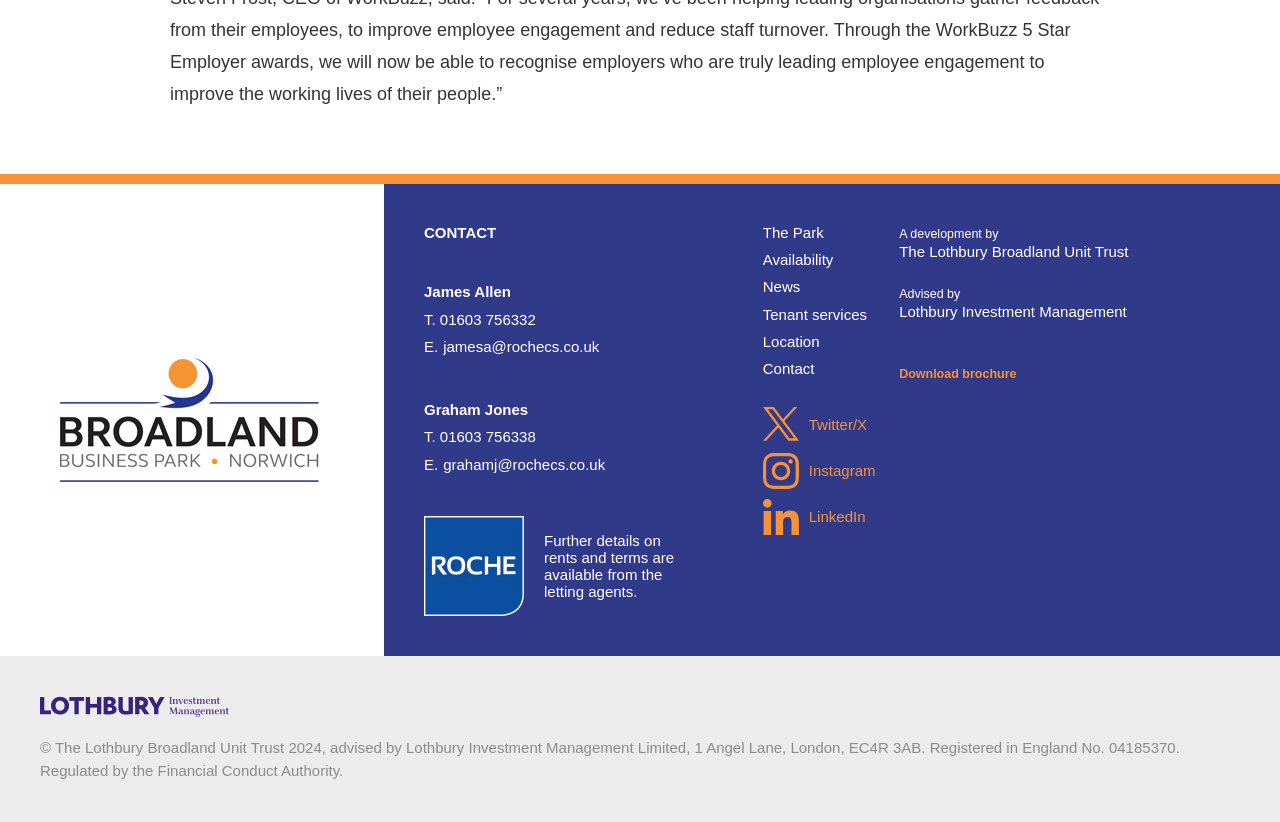What is the name of the trust?
Using the image, give a concise answer in the form of a single word or short phrase.

The Lothbury Broadland Unit Trust